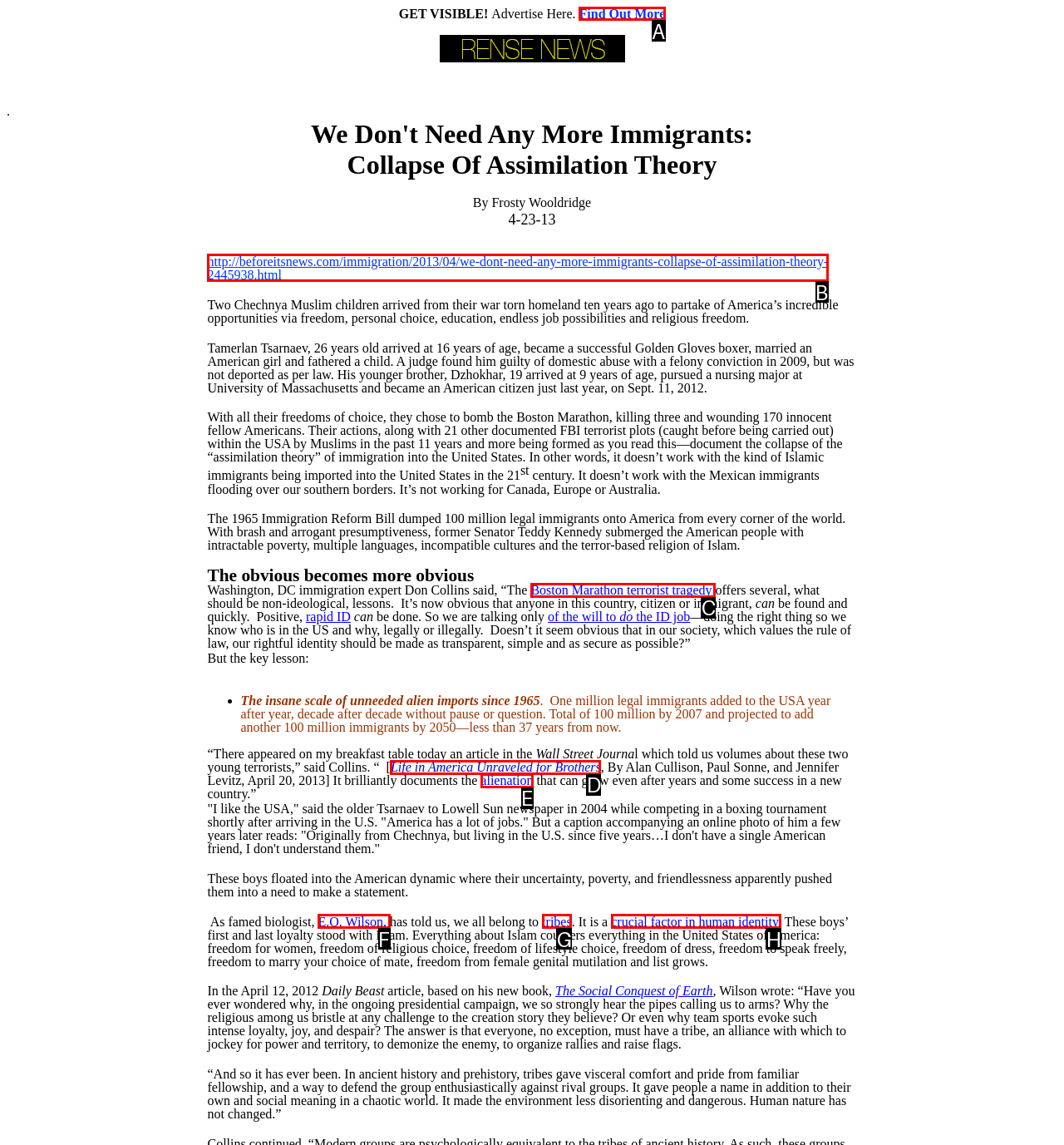Which lettered option should be clicked to perform the following task: Click on 'Find Out More'
Respond with the letter of the appropriate option.

A